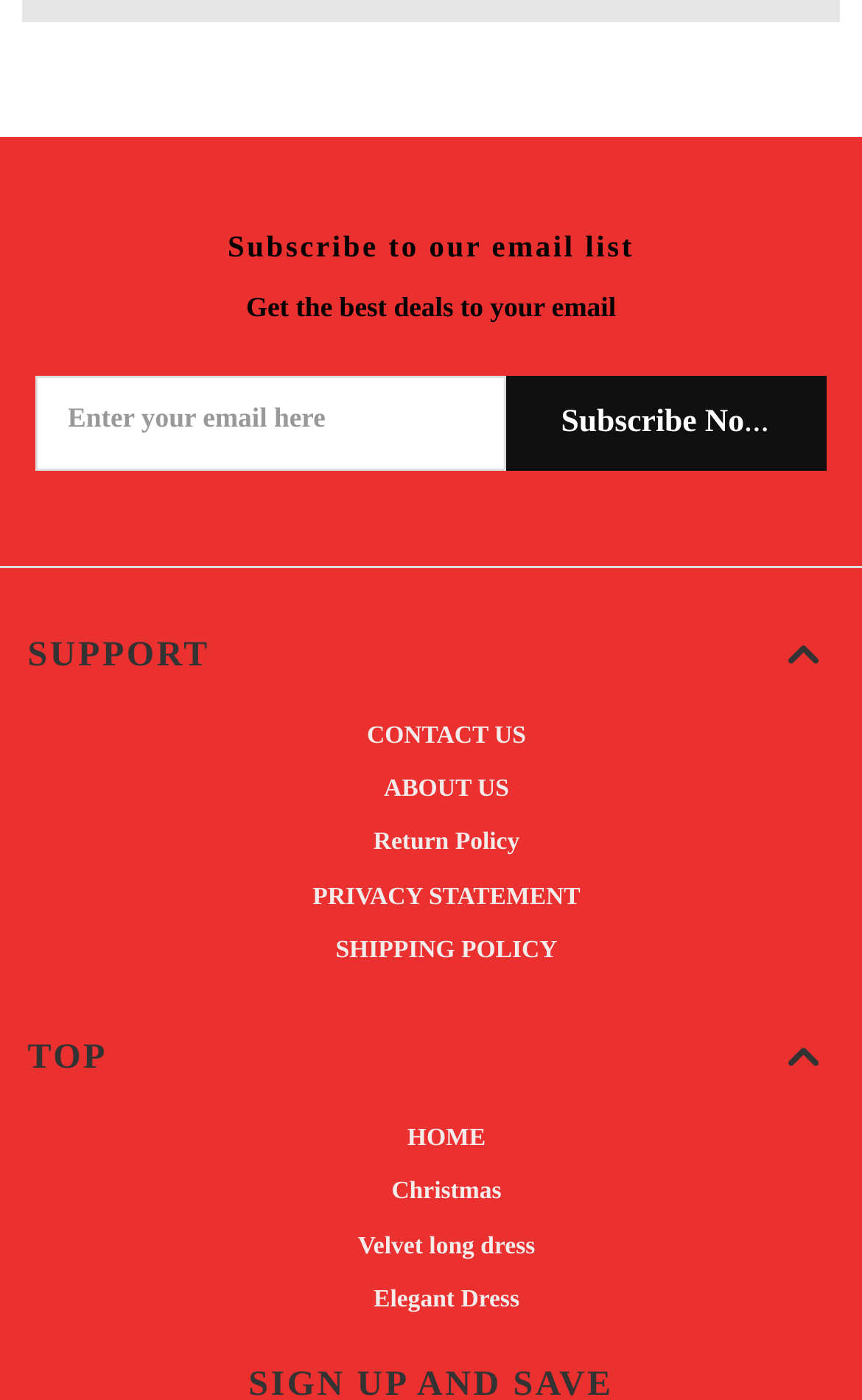How many sections are on the webpage?
Give a comprehensive and detailed explanation for the question.

The webpage appears to have two main sections: one for subscribing to the email list and another for navigation, which includes headings like 'SUPPORT' and 'TOP' with links to various pages or categories.